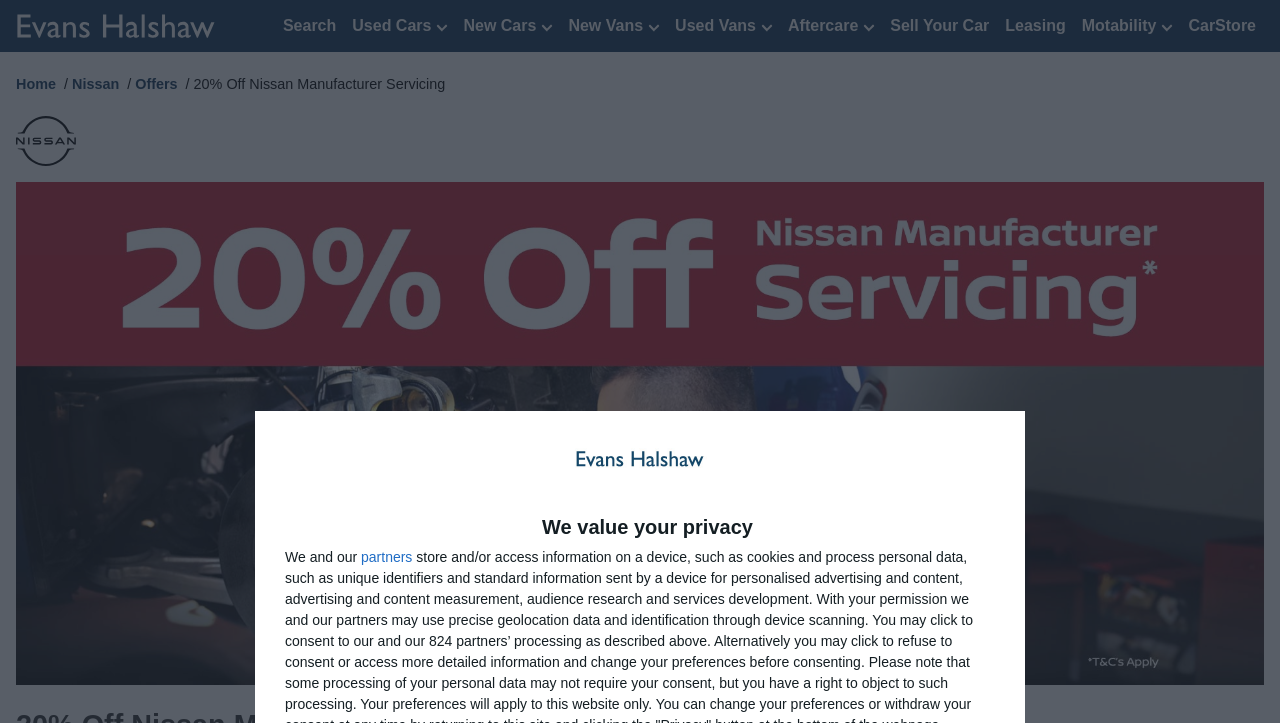Please identify the bounding box coordinates of the element I need to click to follow this instruction: "Search for something".

[0.215, 0.012, 0.269, 0.059]